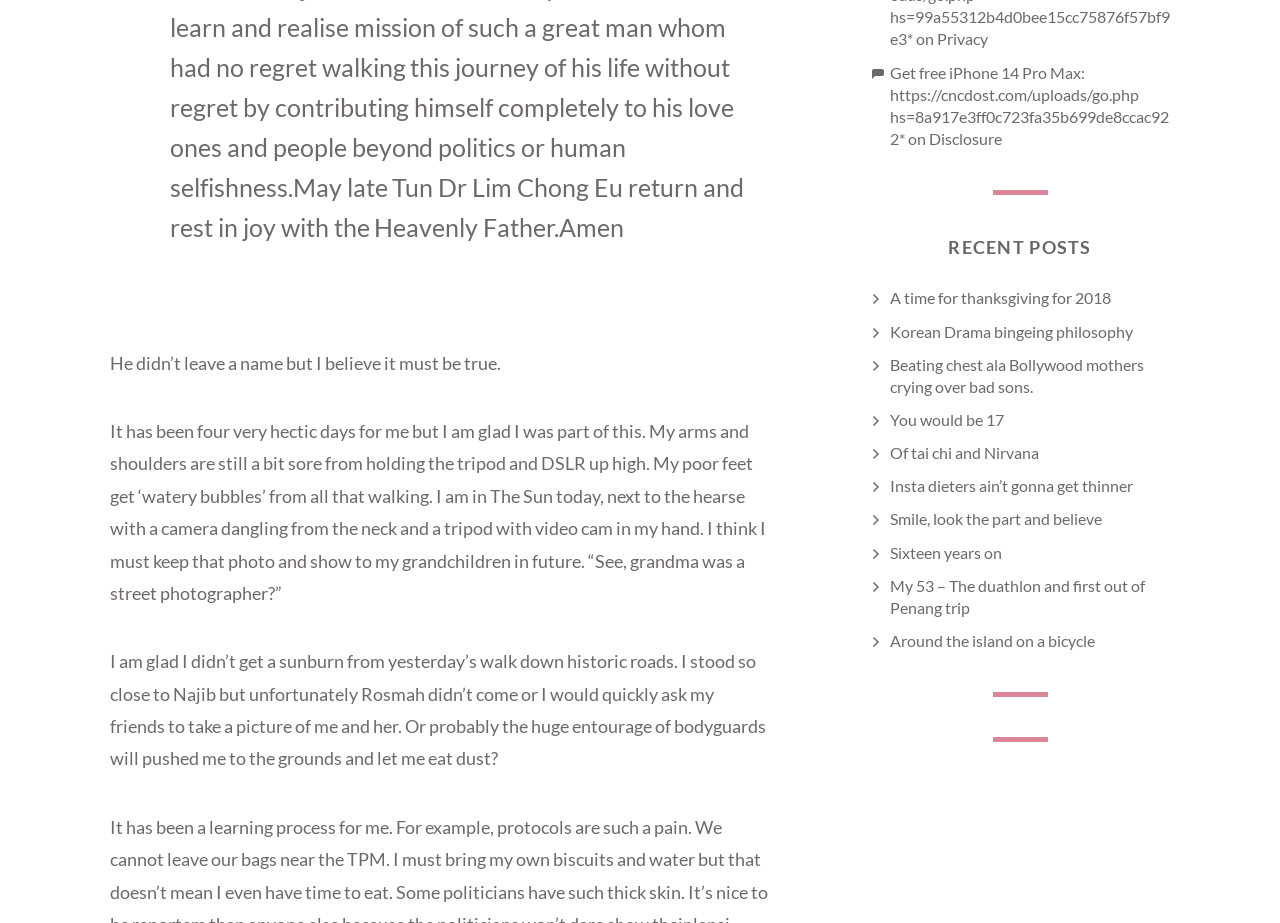Can you specify the bounding box coordinates of the area that needs to be clicked to fulfill the following instruction: "Read 'A time for thanksgiving for 2018'"?

[0.695, 0.312, 0.868, 0.333]